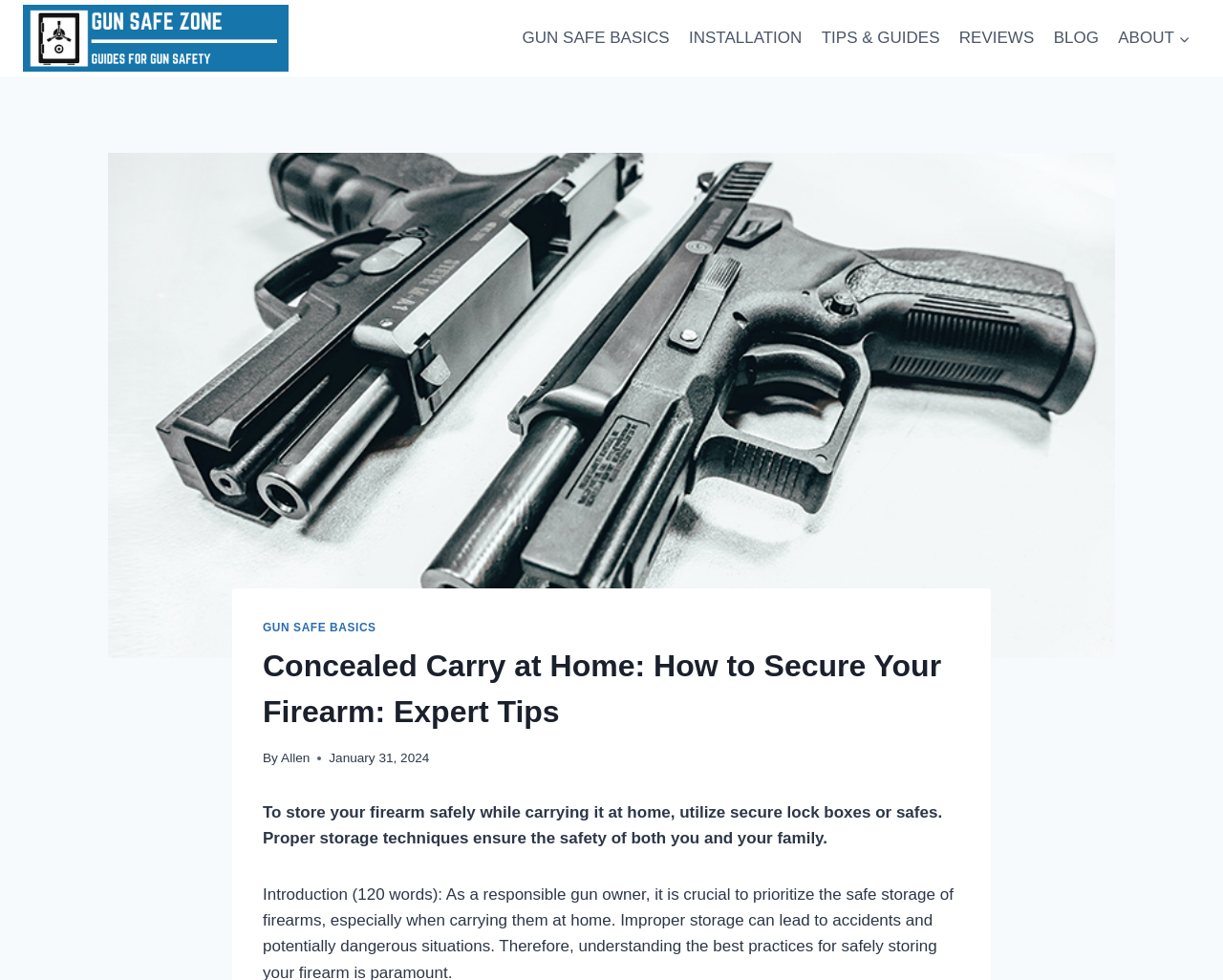Pinpoint the bounding box coordinates of the element that must be clicked to accomplish the following instruction: "Search for something". The coordinates should be in the format of four float numbers between 0 and 1, i.e., [left, top, right, bottom].

None